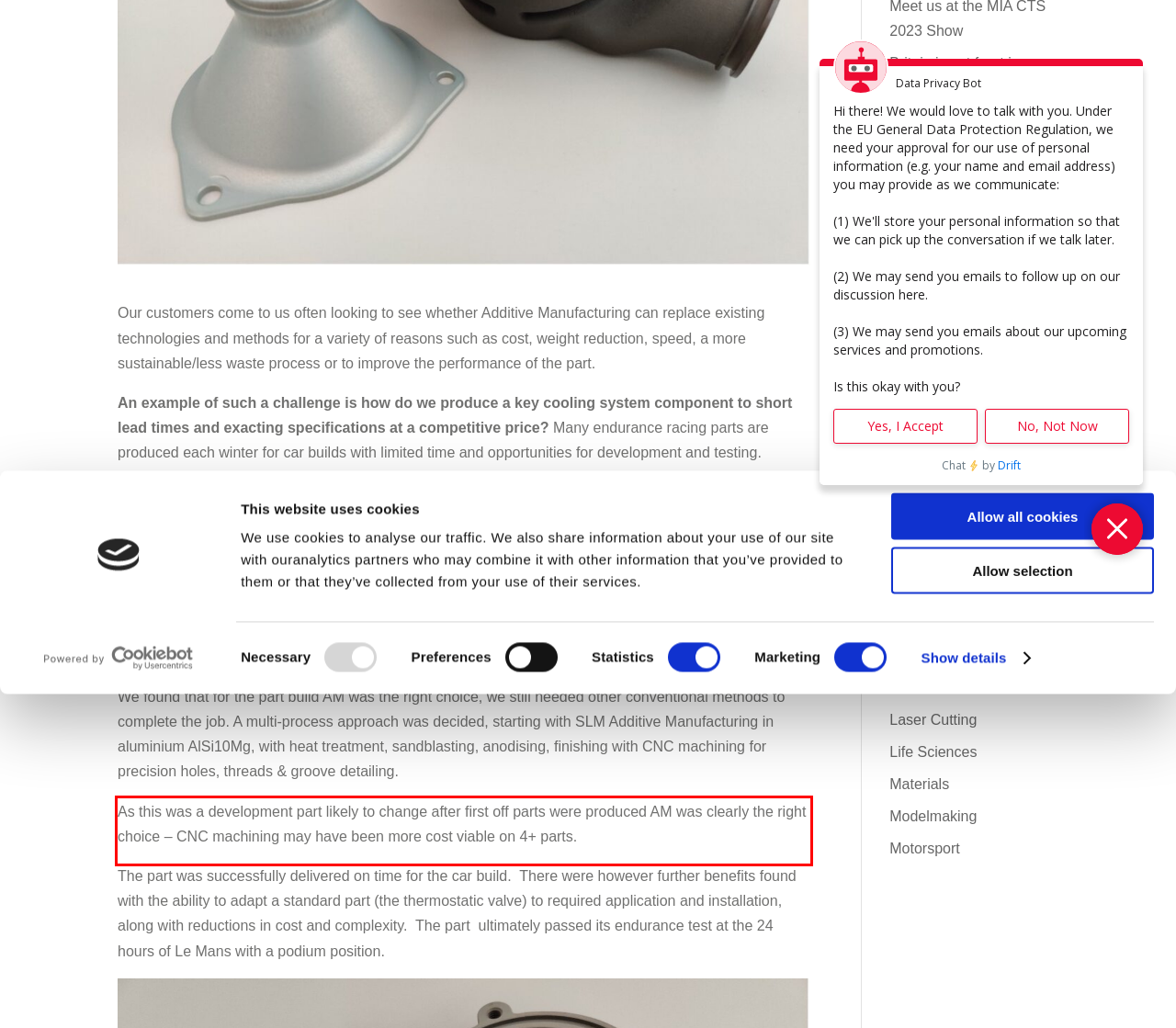You are provided with a screenshot of a webpage that includes a UI element enclosed in a red rectangle. Extract the text content inside this red rectangle.

As this was a development part likely to change after first off parts were produced AM was clearly the right choice – CNC machining may have been more cost viable on 4+ parts.